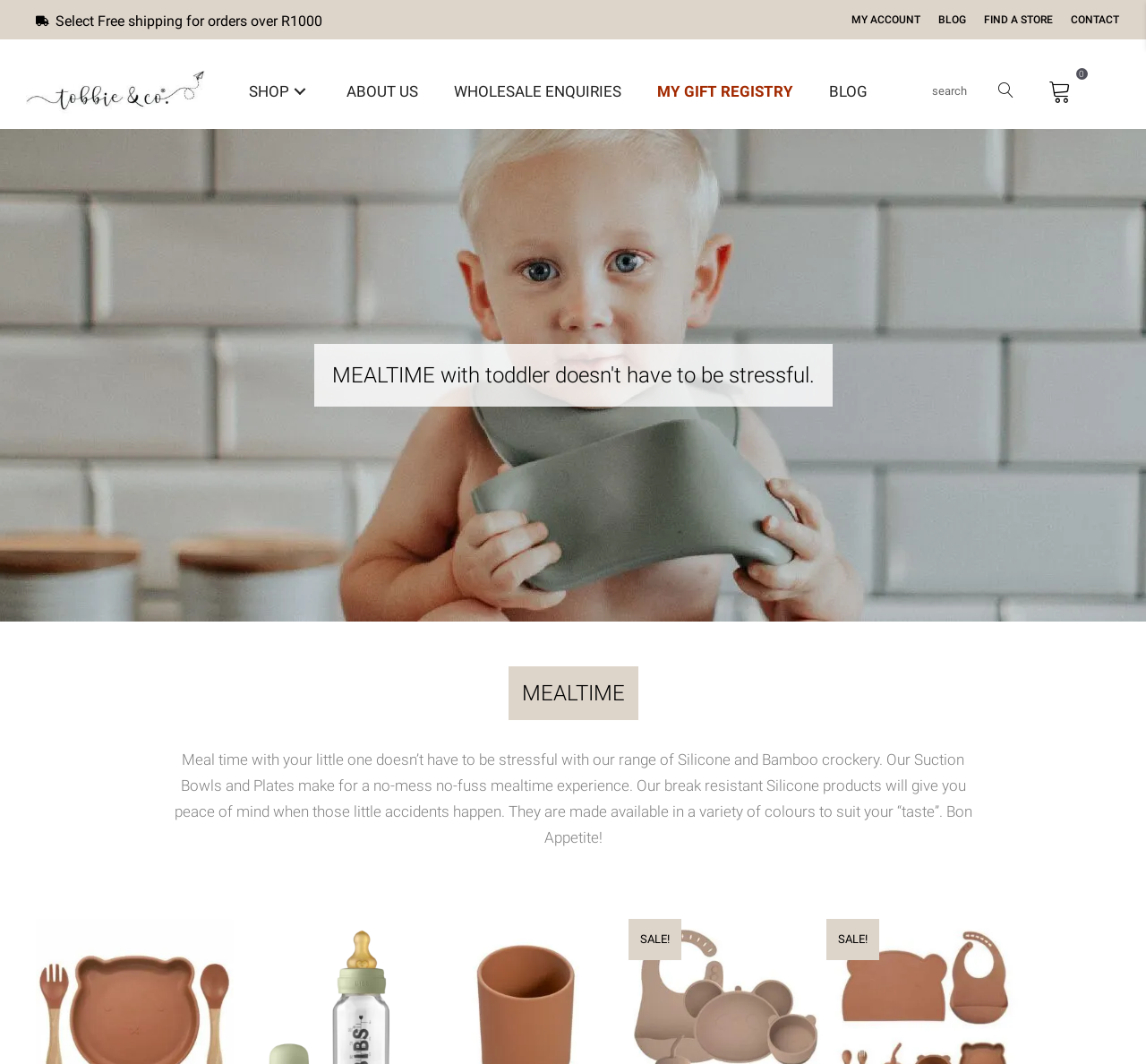What is the purpose of the suction bowls and plates?
Please answer the question as detailed as possible.

The static text 'Our Suction Bowls and Plates make for a no-mess no-fuss mealtime experience.' indicates that the purpose of the suction bowls and plates is to provide a no-mess no-fuss mealtime experience.